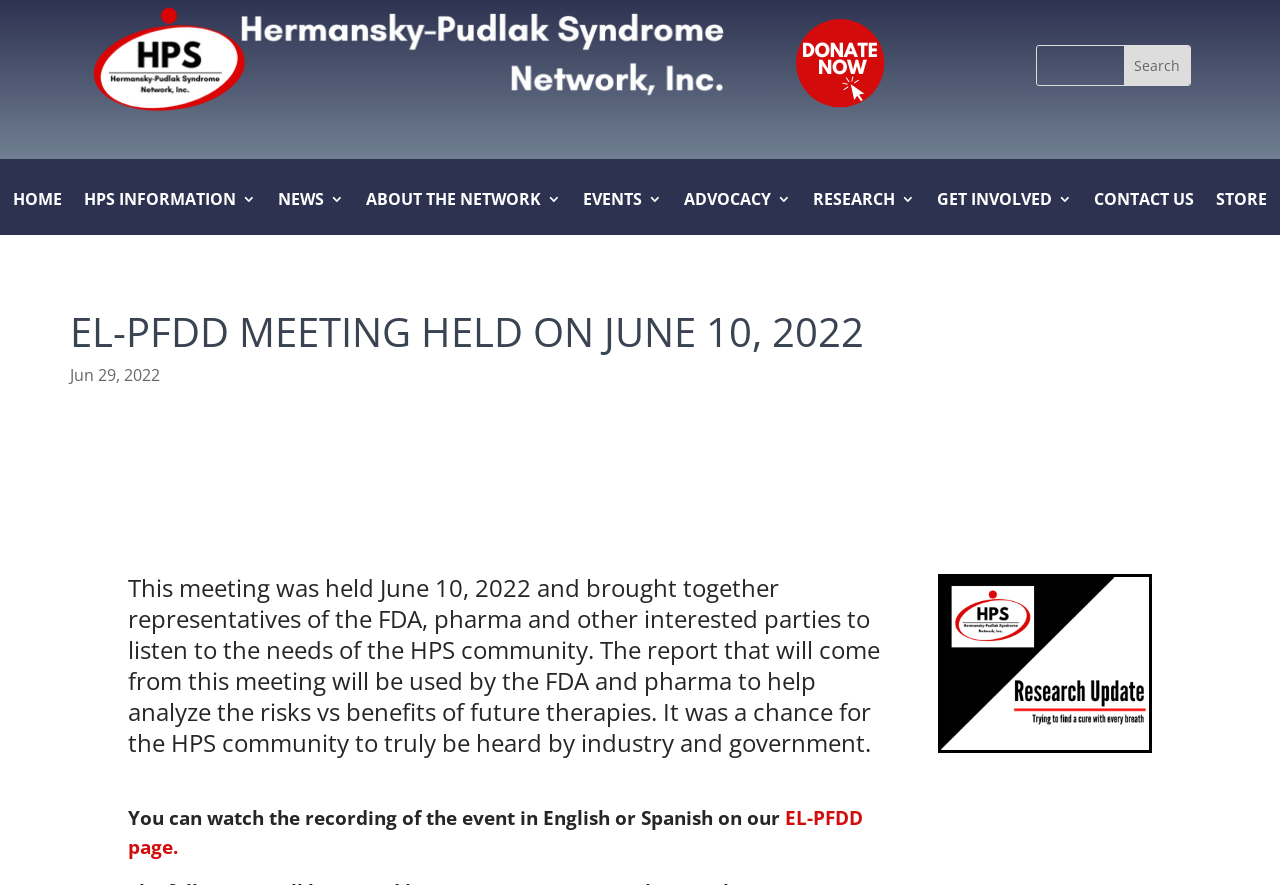Give a concise answer using only one word or phrase for this question:
What organizations were represented at the EL-PFDD meeting?

FDA, pharma, and other interested parties